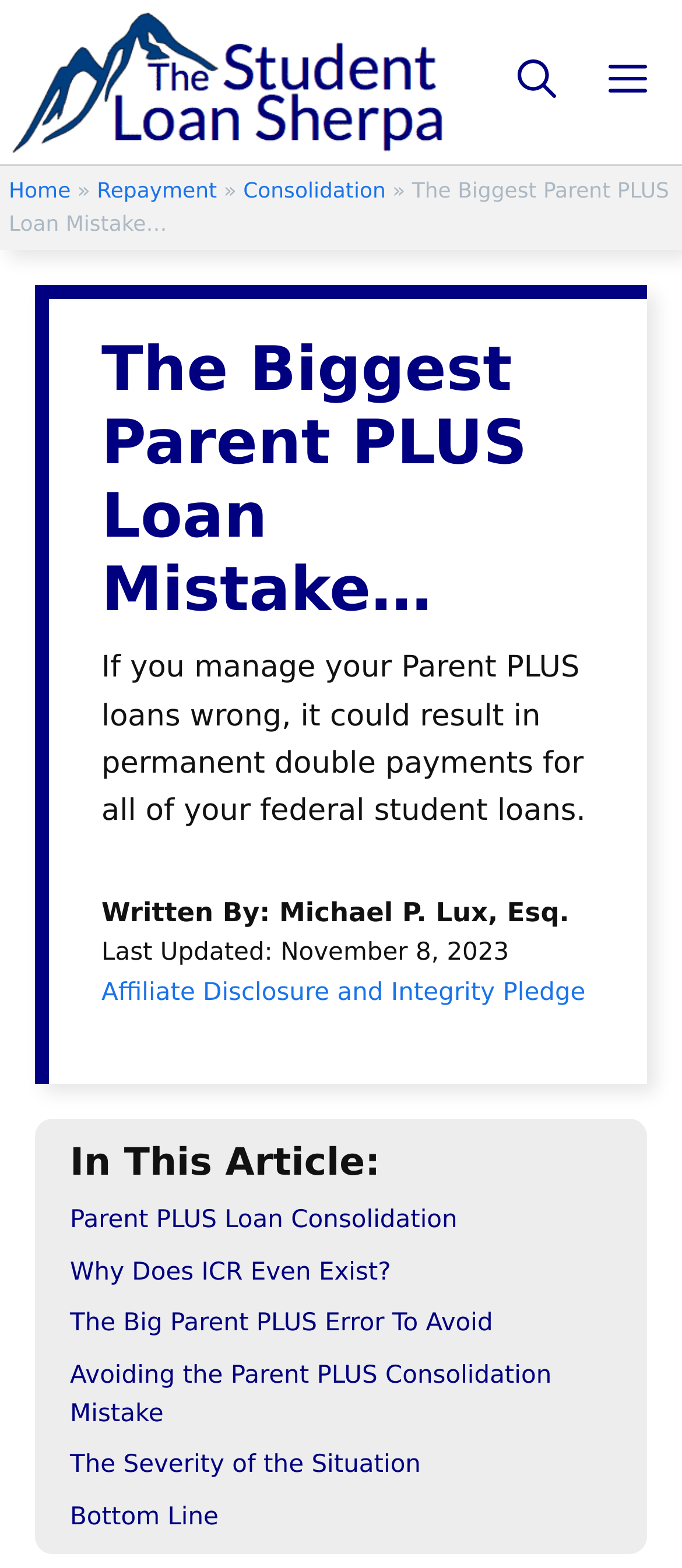Can you find the bounding box coordinates for the element to click on to achieve the instruction: "learn about consolidation"?

[0.357, 0.114, 0.566, 0.129]